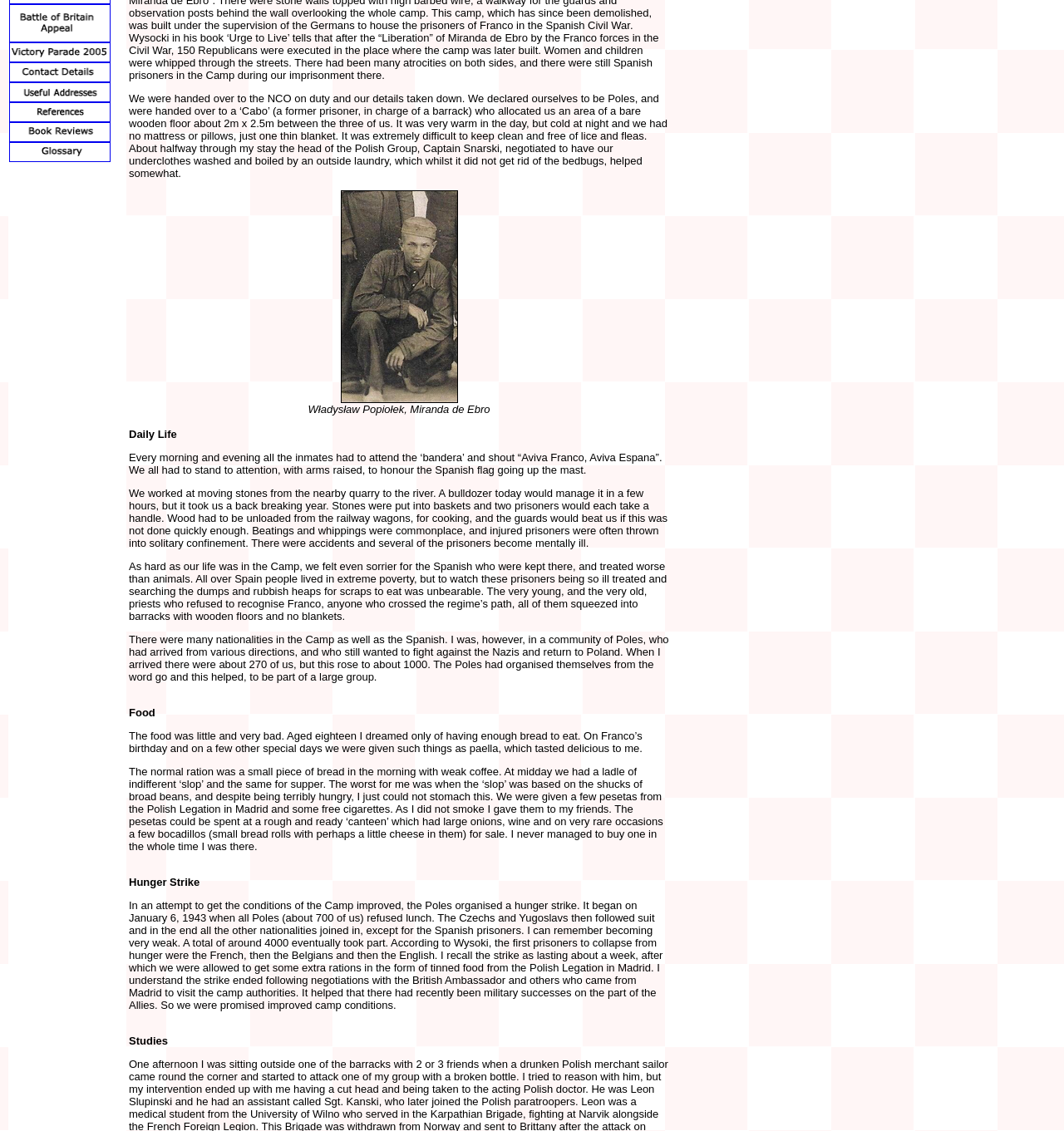Give the bounding box coordinates for this UI element: "alt="Battle of Britain Appeal" name="t"". The coordinates should be four float numbers between 0 and 1, arranged as [left, top, right, bottom].

[0.009, 0.027, 0.104, 0.04]